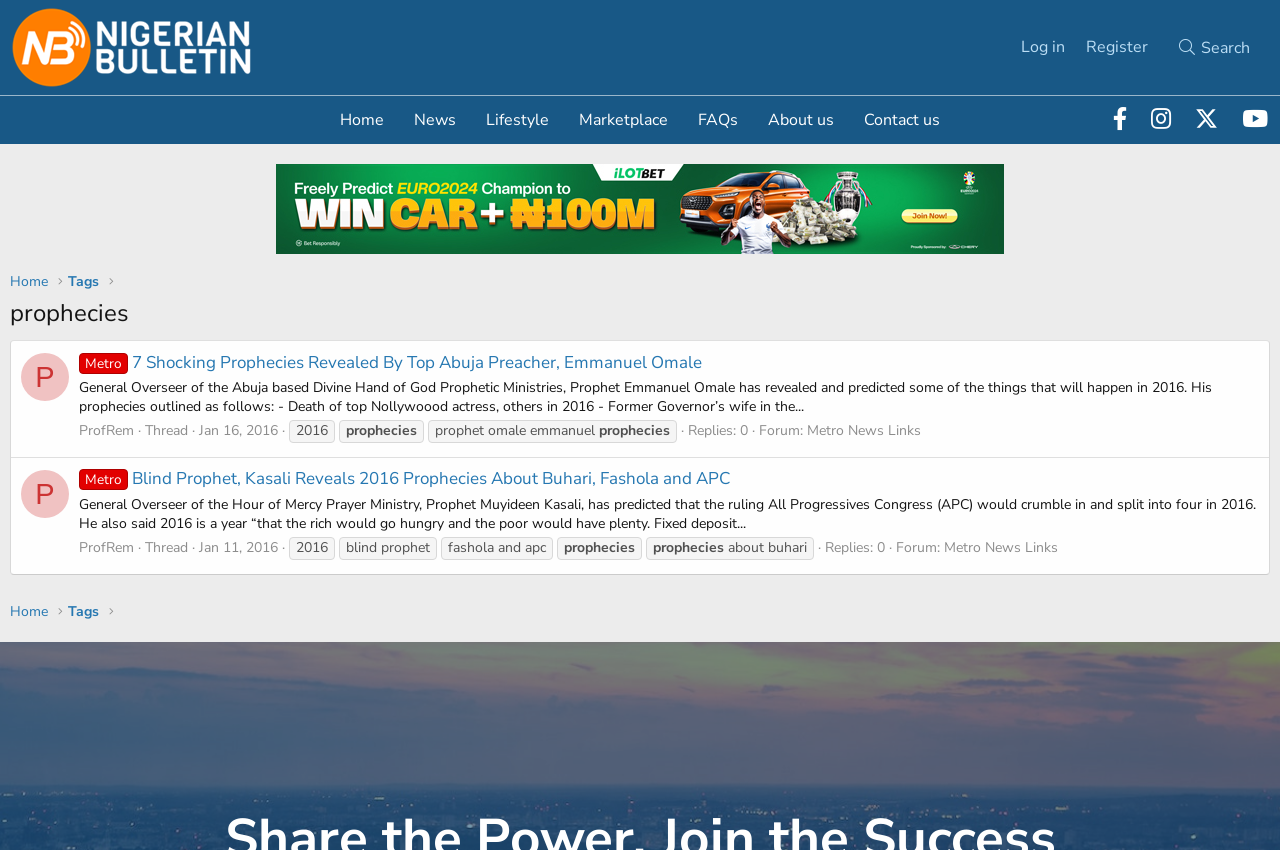Please specify the bounding box coordinates of the clickable section necessary to execute the following command: "Subscribe to the newsletter".

None